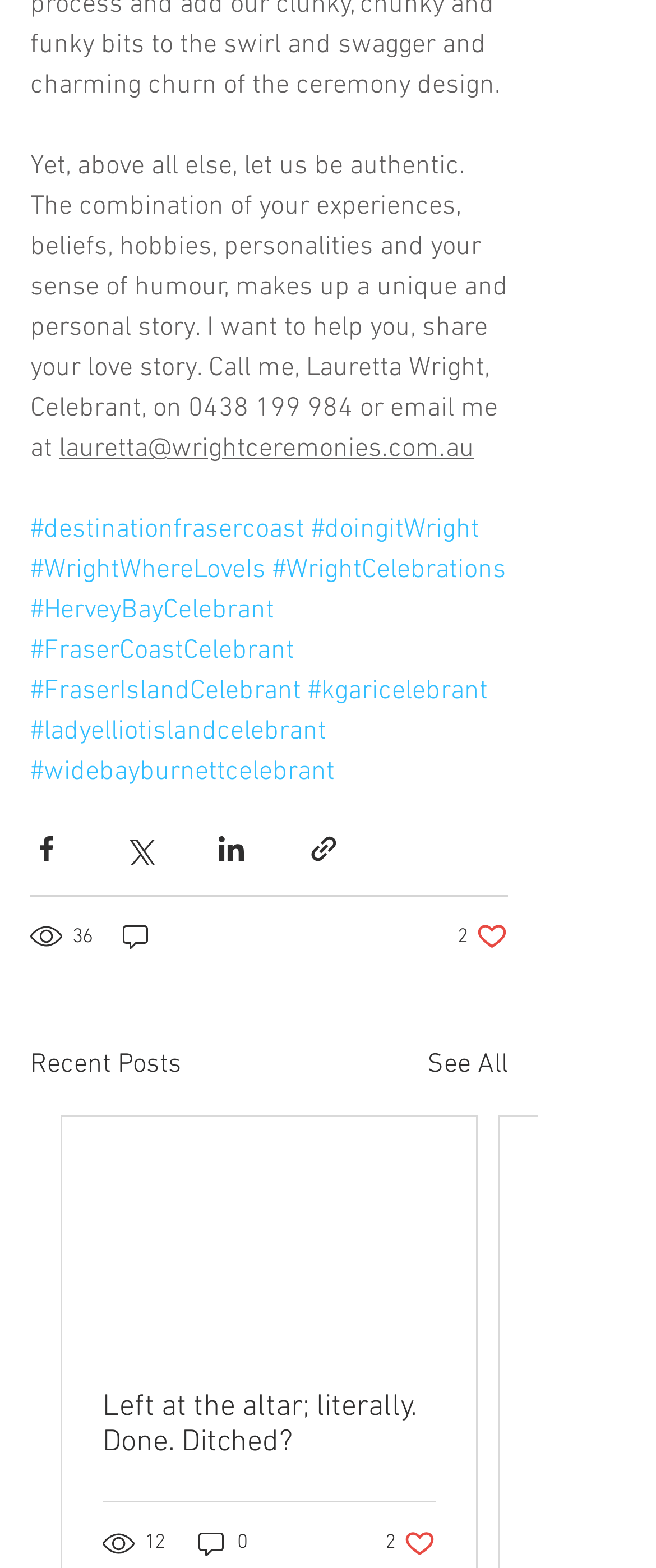Please identify the bounding box coordinates of the region to click in order to complete the task: "View recent posts". The coordinates must be four float numbers between 0 and 1, specified as [left, top, right, bottom].

[0.046, 0.666, 0.277, 0.692]